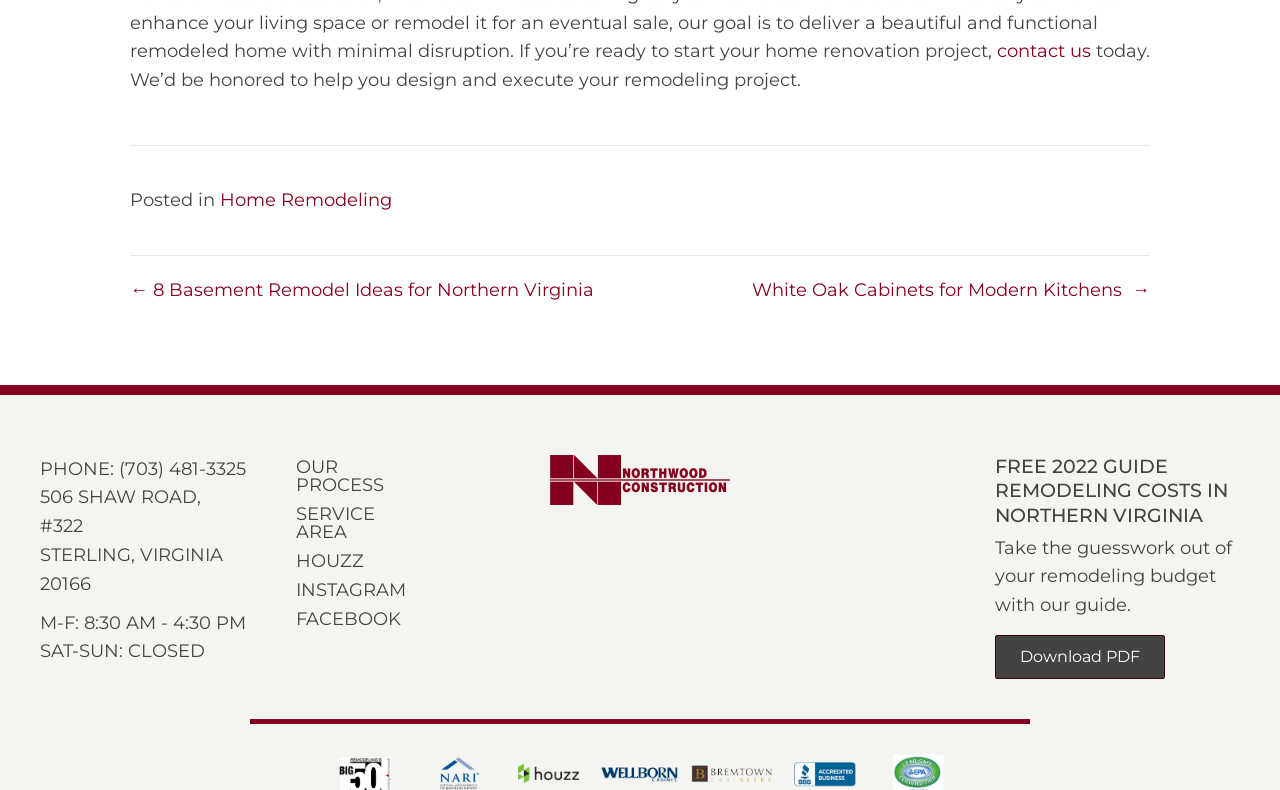What is the title of the free guide?
Look at the image and provide a detailed response to the question.

The title of the free guide can be found in the middle section of the webpage, where a call-to-action button 'Download PDF' is located.